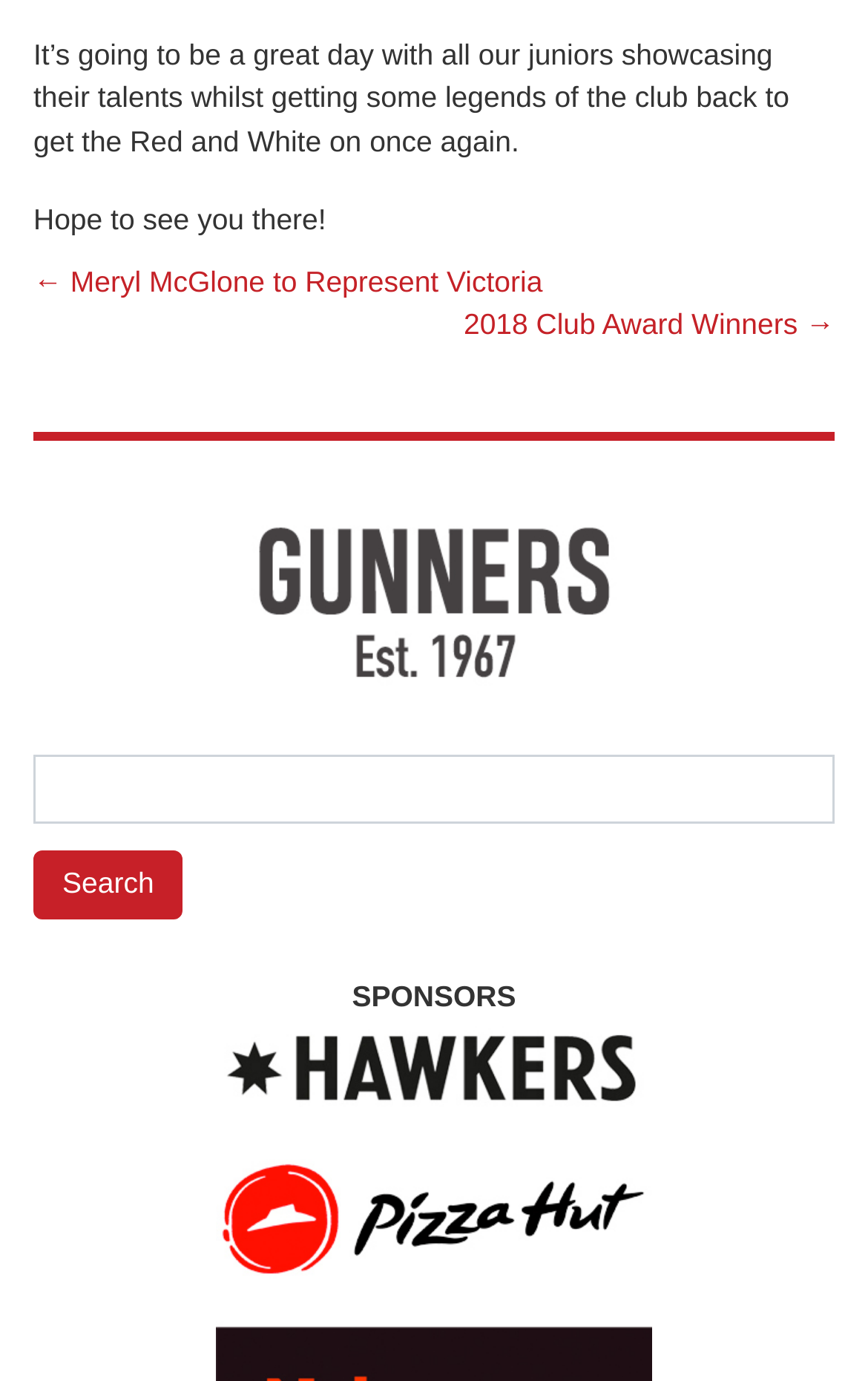What is the section below the search bar? Look at the image and give a one-word or short phrase answer.

Sponsors